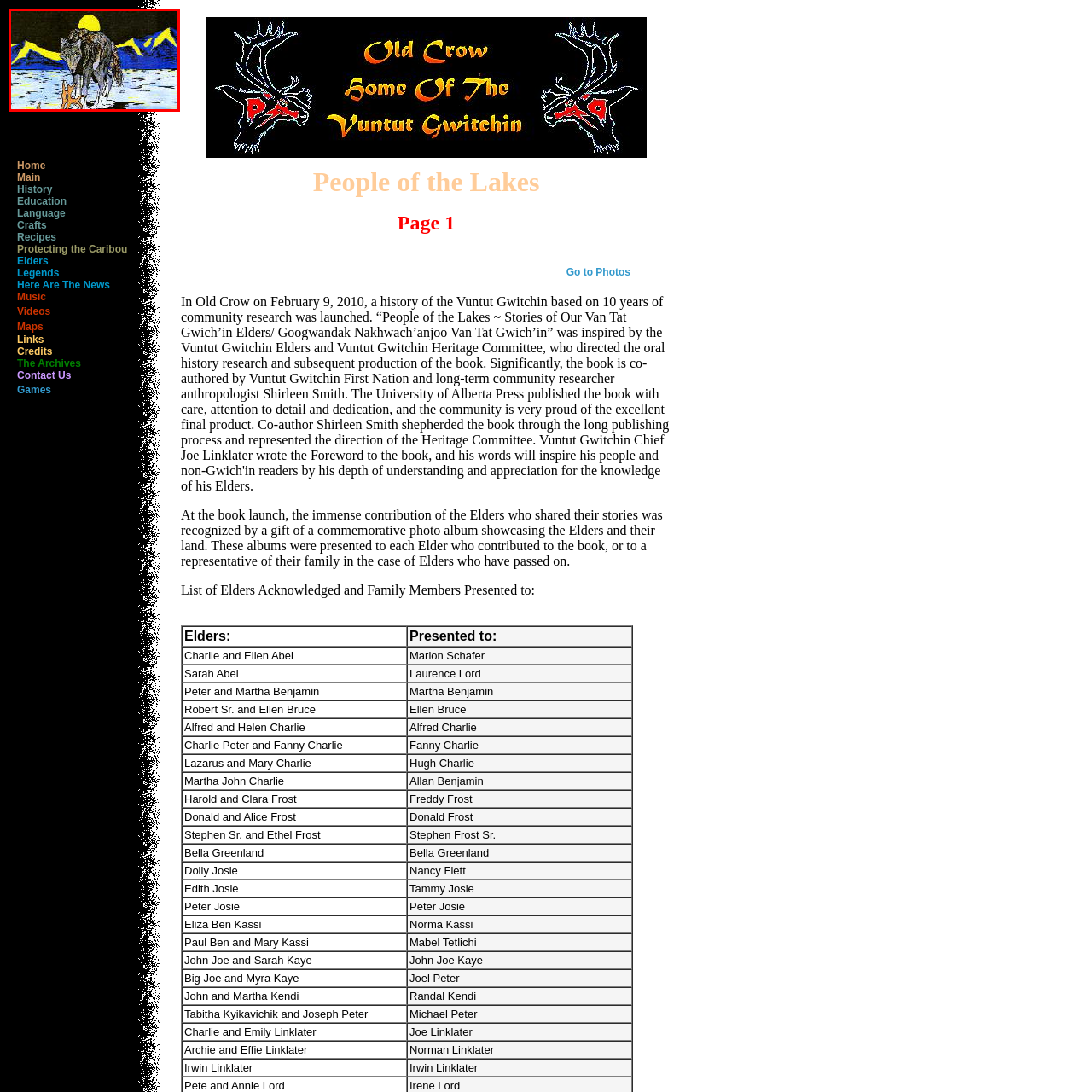Look at the image enclosed within the red outline and answer the question with a single word or phrase:
What theme is reflected in the artwork's composition?

Solitude and strength